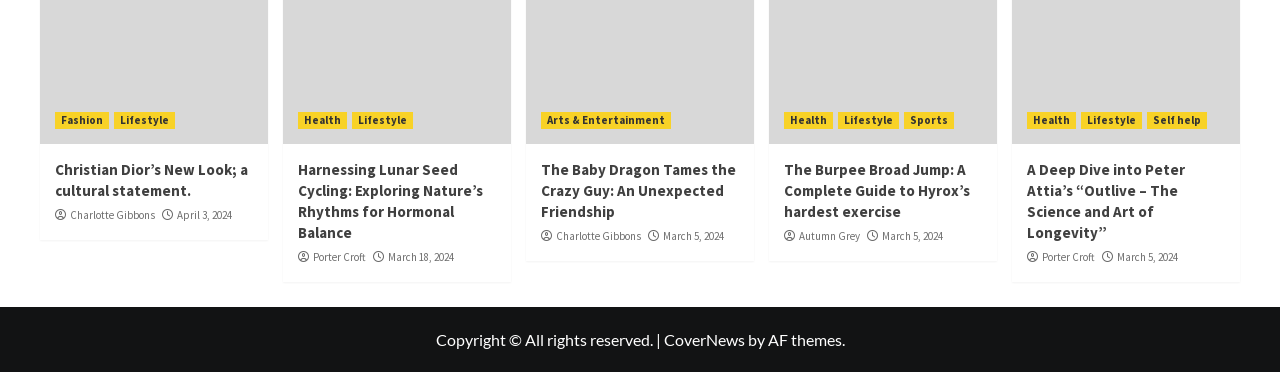Determine the bounding box coordinates of the target area to click to execute the following instruction: "Visit CoverNews."

[0.518, 0.886, 0.582, 0.937]